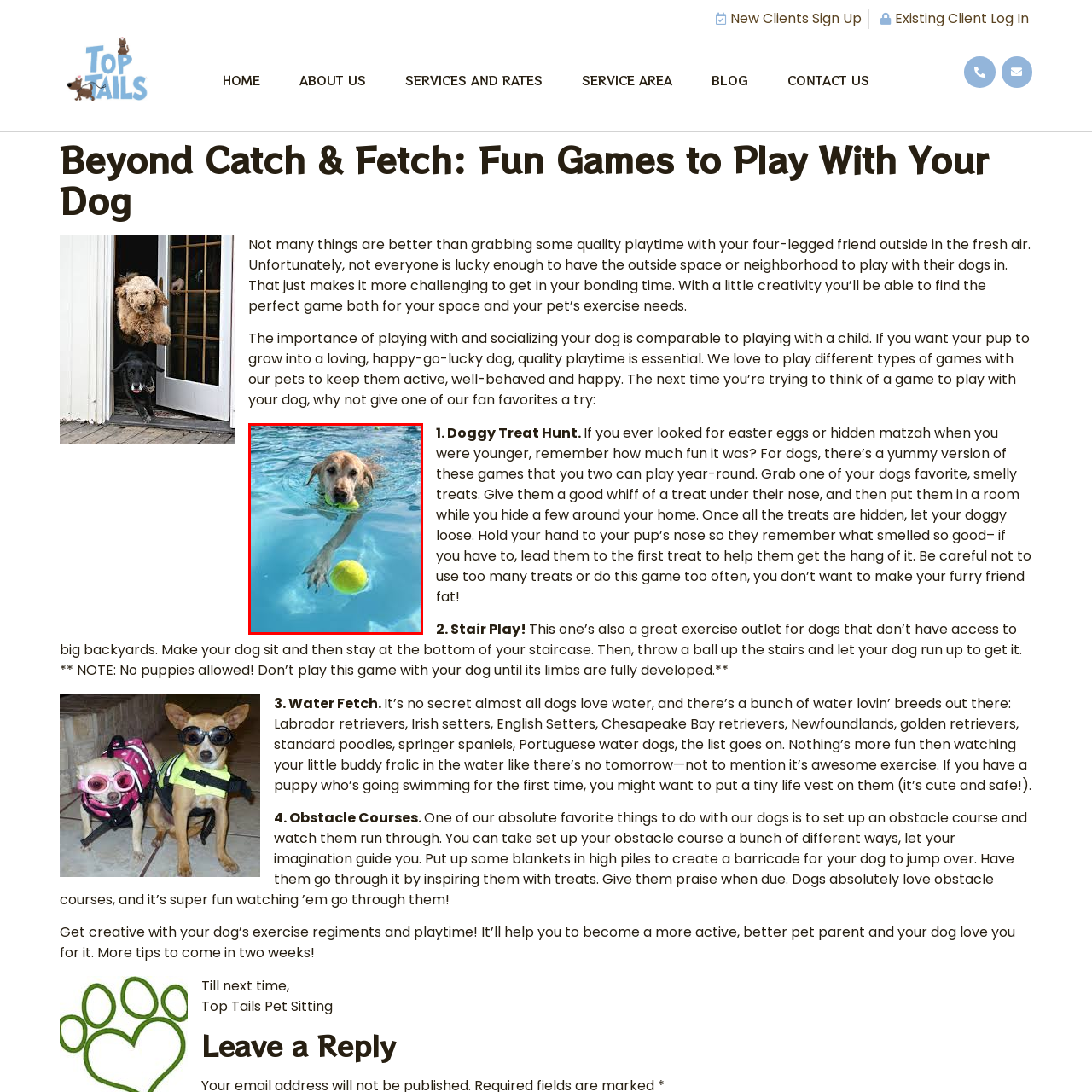What is the purpose of the 'Water Fetch' activity?
Inspect the image inside the red bounding box and provide a detailed answer drawing from the visual content.

The caption explains that the 'Water Fetch' activity is designed to keep dogs active and entertained, especially for those who enjoy splashing in water, which aligns with the theme of enhancing playtime and bonding experiences between pet owners and their furry friends.